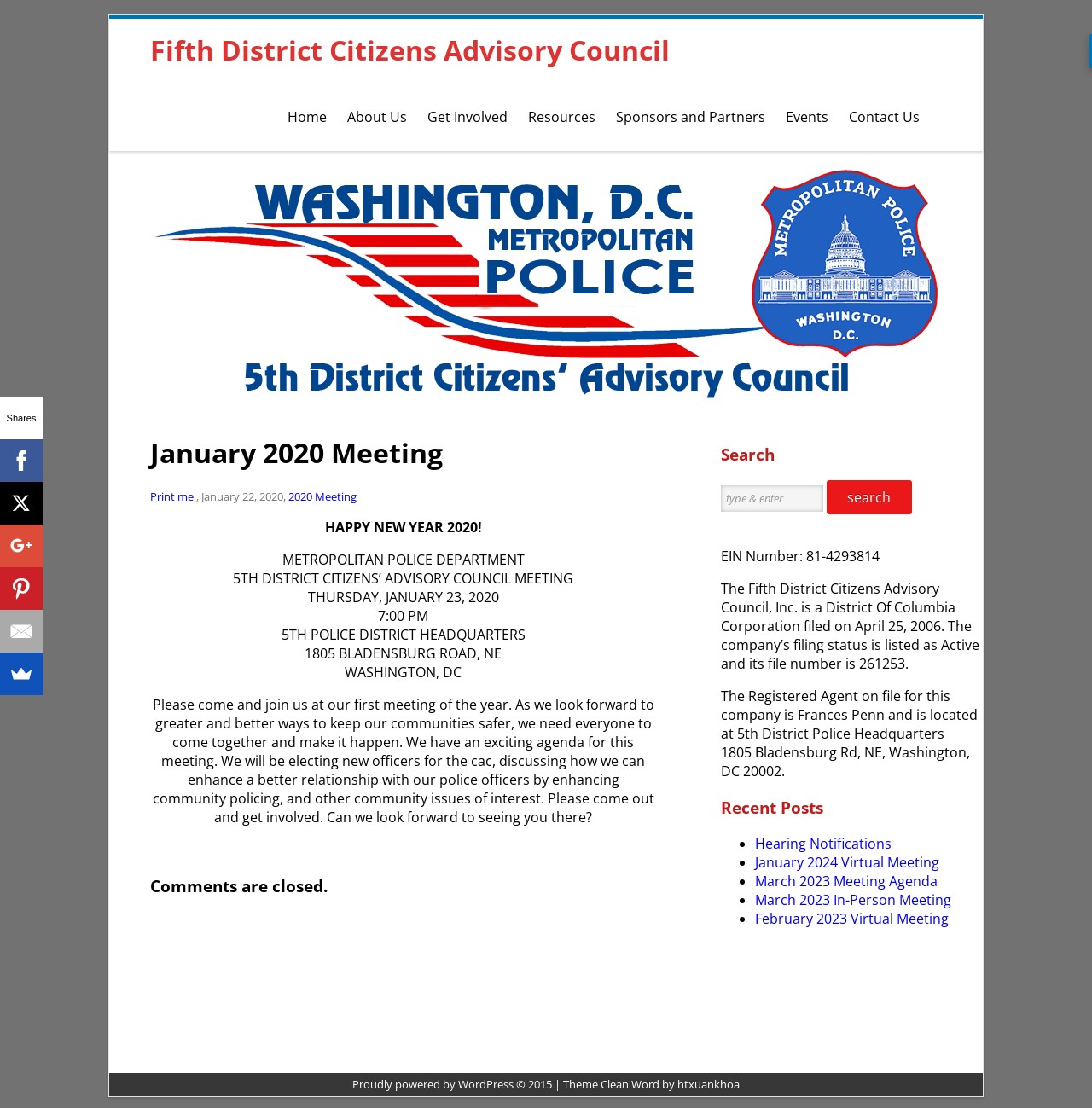Predict the bounding box of the UI element based on this description: "search".

[0.757, 0.434, 0.835, 0.464]